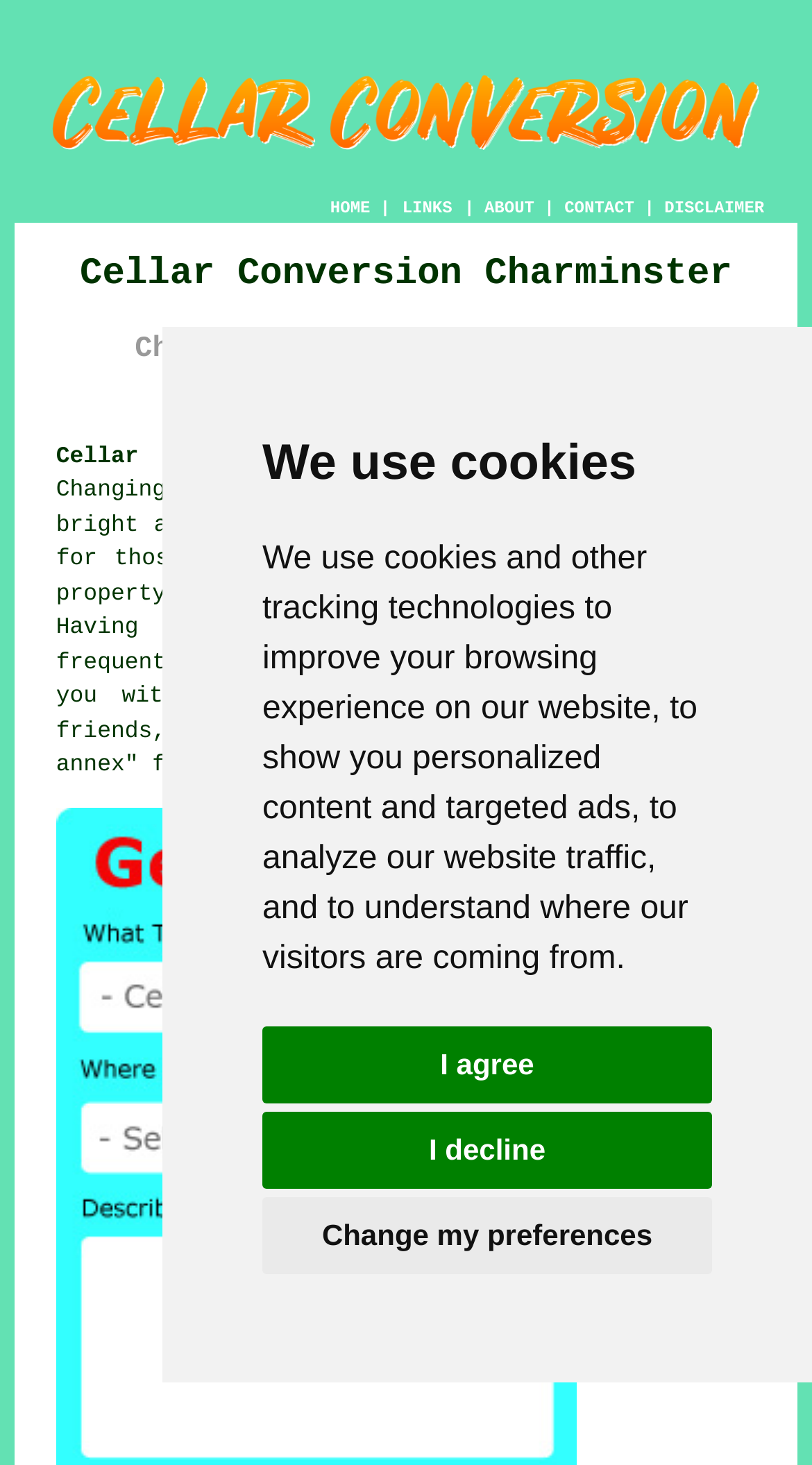Identify the bounding box coordinates for the region of the element that should be clicked to carry out the instruction: "search for something". The bounding box coordinates should be four float numbers between 0 and 1, i.e., [left, top, right, bottom].

None